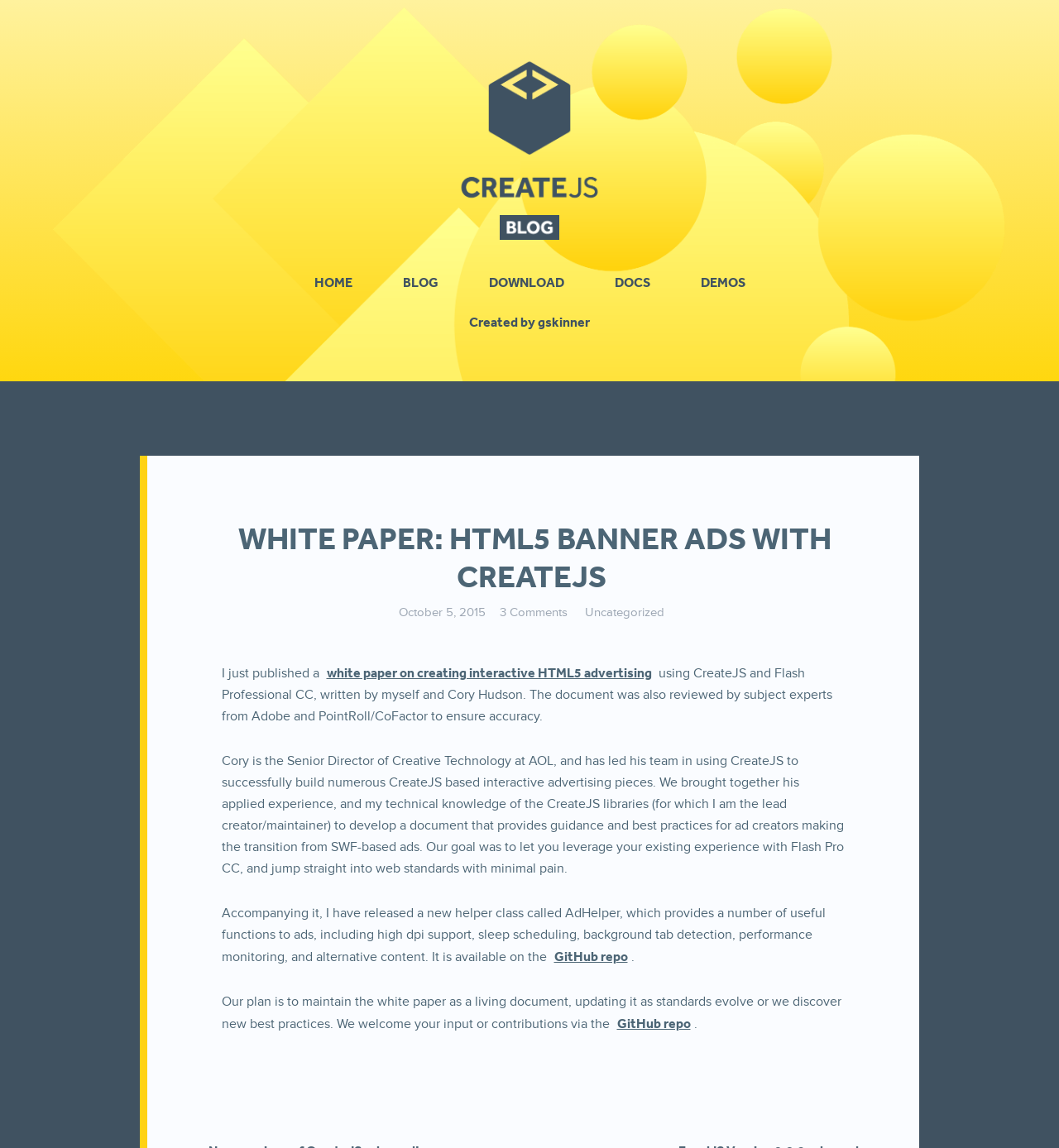Can you show the bounding box coordinates of the region to click on to complete the task described in the instruction: "Check the latest post on python-bloggers.com"?

None